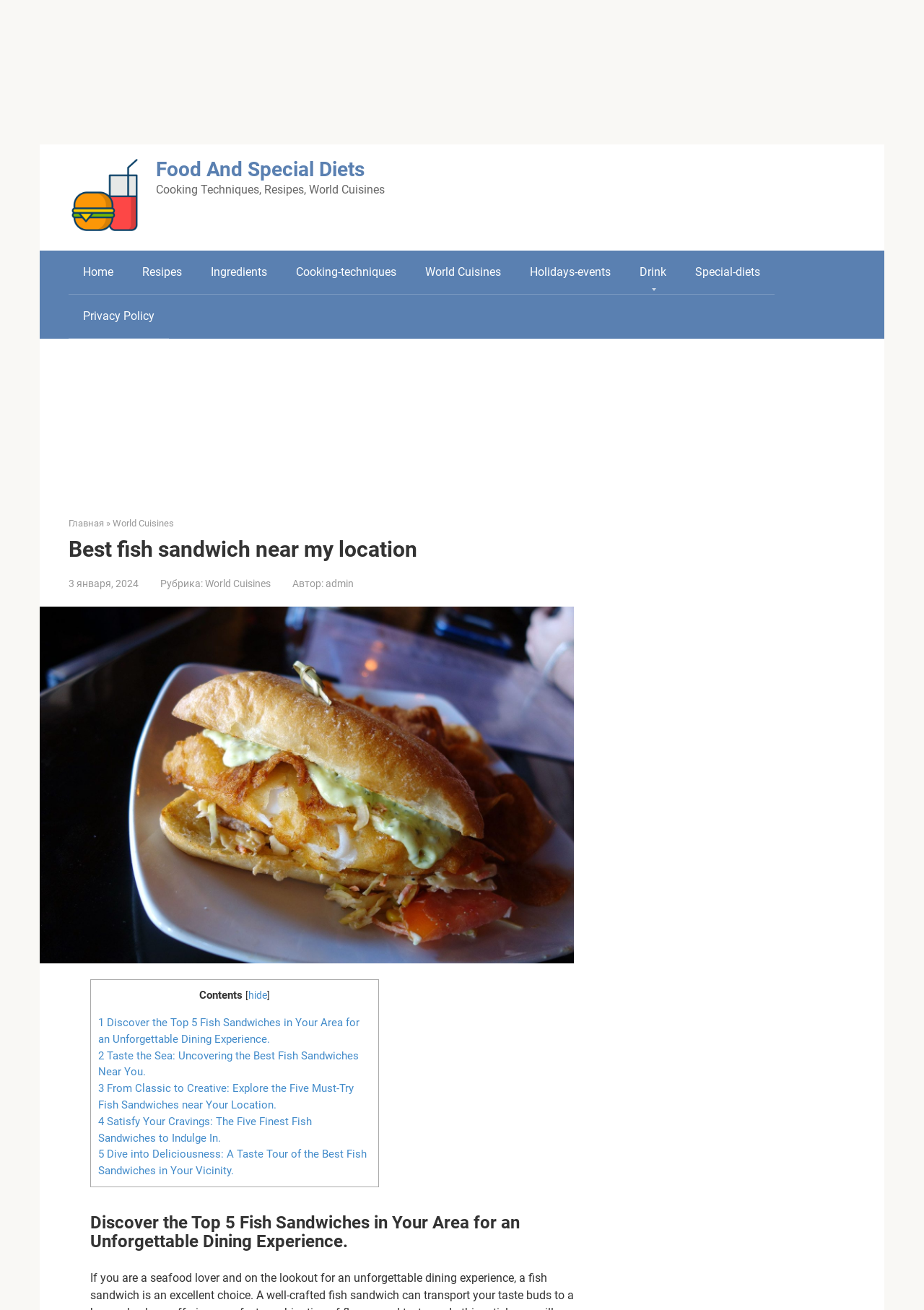Determine the bounding box coordinates of the area to click in order to meet this instruction: "Read the 'Discover the Top 5 Fish Sandwiches in Your Area for an Unforgettable Dining Experience.' article".

[0.098, 0.926, 0.621, 0.955]